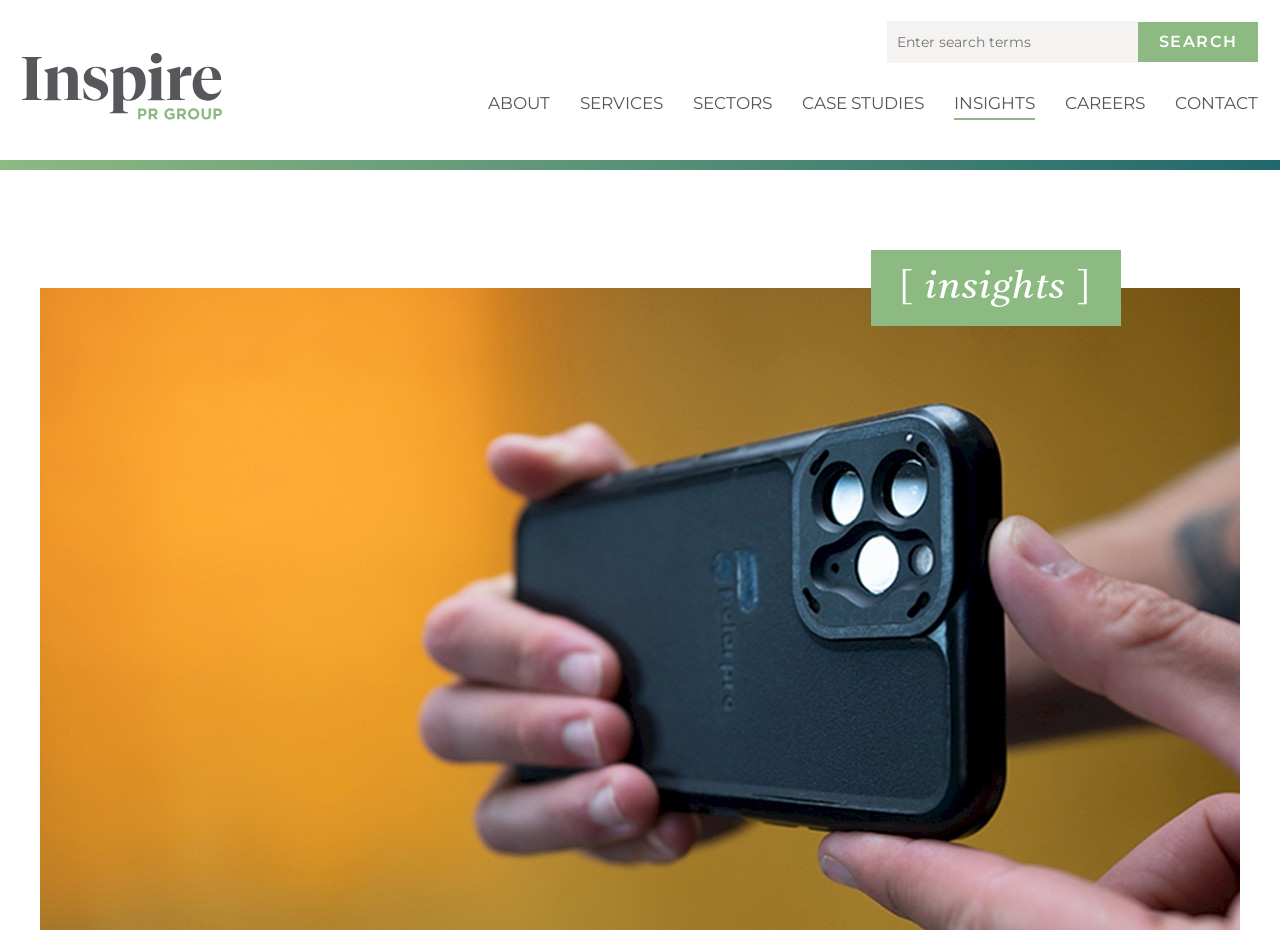Determine the bounding box coordinates for the area you should click to complete the following instruction: "read INSIGHTS".

[0.745, 0.102, 0.809, 0.129]